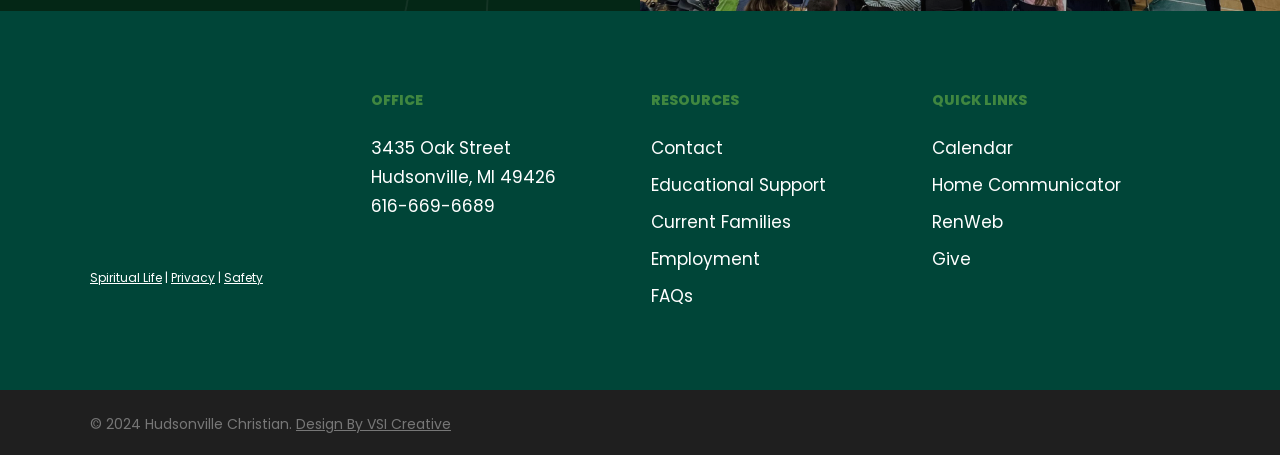Pinpoint the bounding box coordinates of the element you need to click to execute the following instruction: "View Contact". The bounding box should be represented by four float numbers between 0 and 1, in the format [left, top, right, bottom].

[0.509, 0.295, 0.711, 0.359]